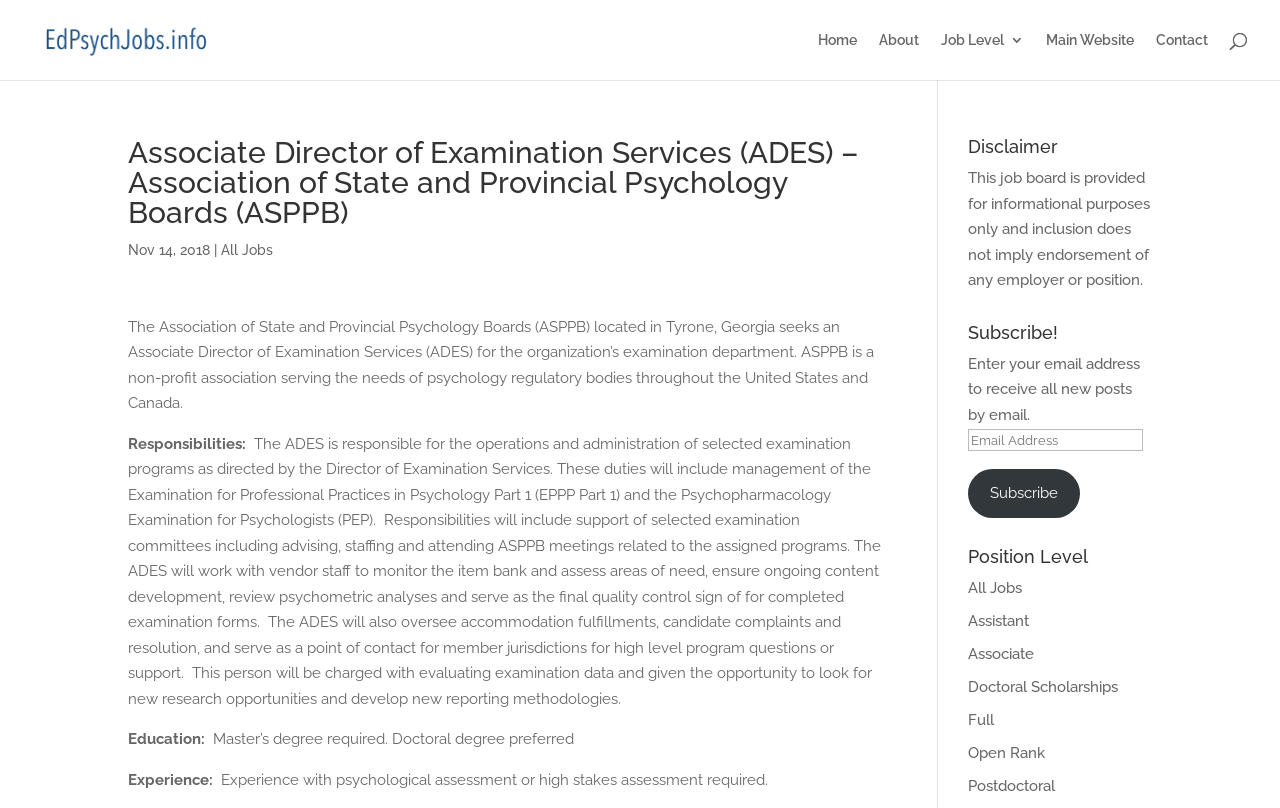What is the location of the organization?
Refer to the screenshot and deliver a thorough answer to the question presented.

The location of the organization can be found in the static text element with the text 'The Association of State and Provincial Psychology Boards (ASPPB) located in Tyrone, Georgia seeks an Associate Director of Examination Services (ADES) for the organization’s examination department…'.